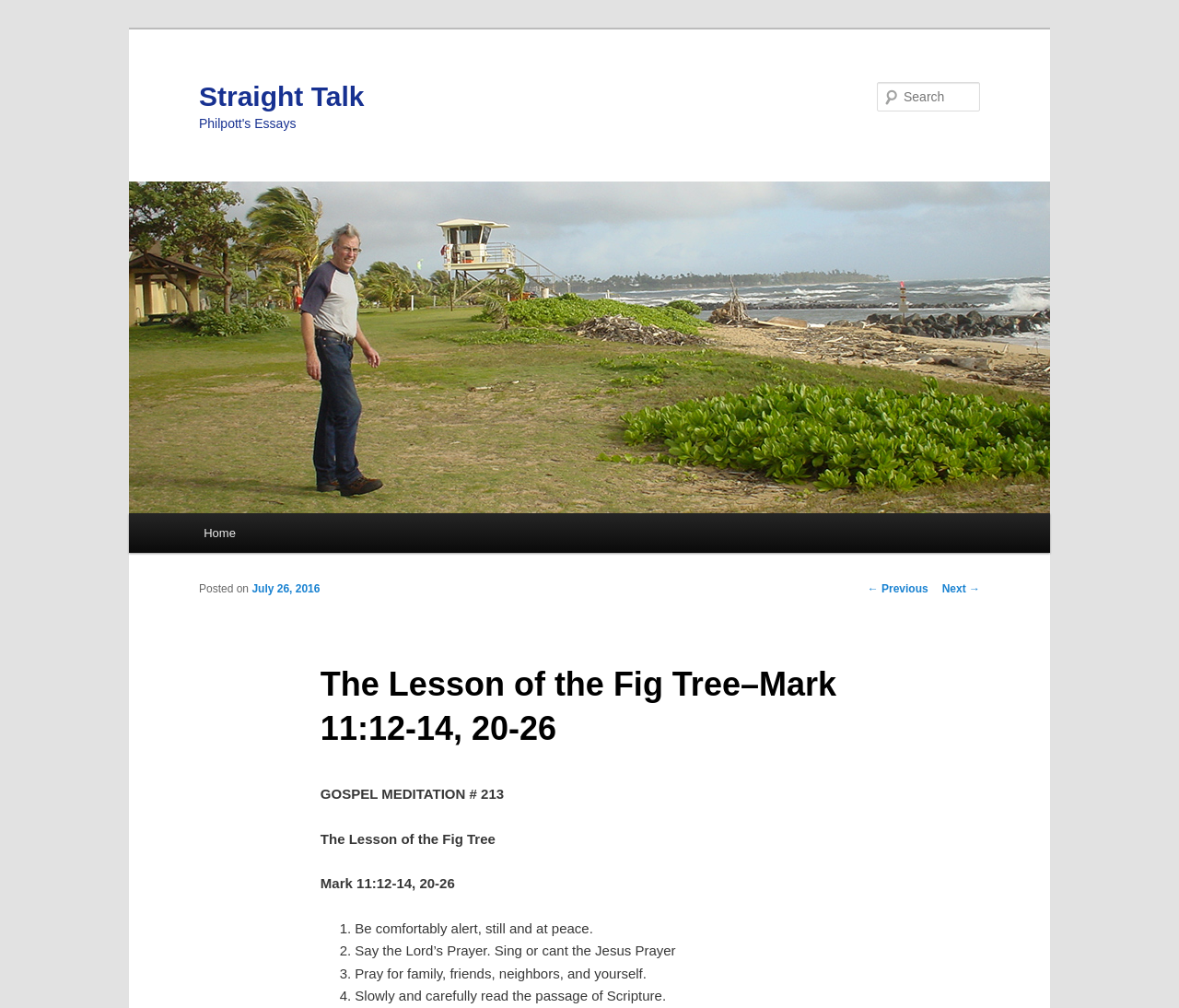Determine the bounding box coordinates of the clickable element necessary to fulfill the instruction: "Read the next post". Provide the coordinates as four float numbers within the 0 to 1 range, i.e., [left, top, right, bottom].

[0.799, 0.578, 0.831, 0.59]